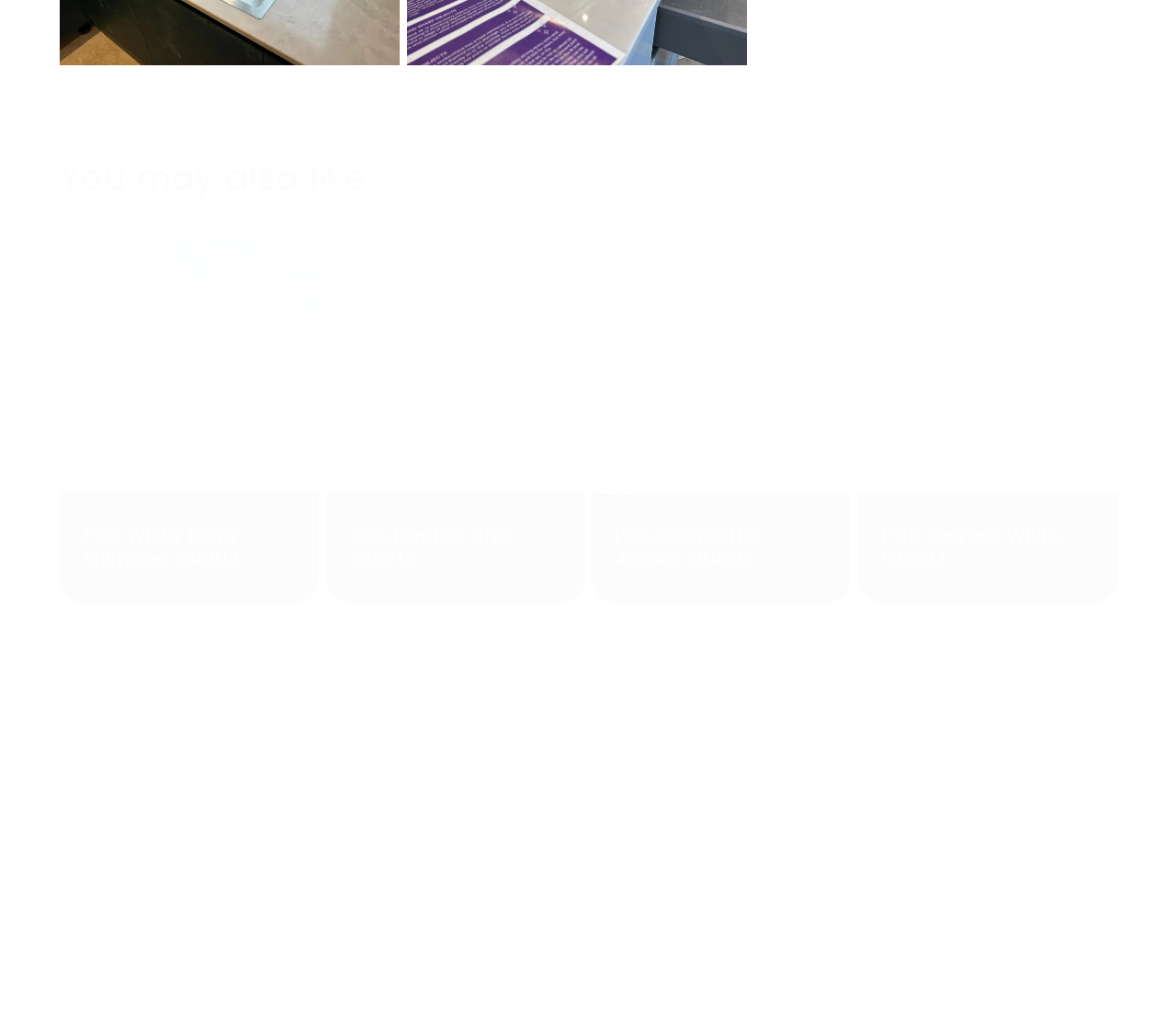Can you look at the image and give a comprehensive answer to the question:
What is the name of the quartz slab with a cool white base and vivid gold and subtle grey veining?

I found the name of the quartz slab by looking at the heading element with the text 'PQS Calacatta Aurous Quartz' located above the image of the quartz slab with a cool white base and vivid gold and subtle grey veining.